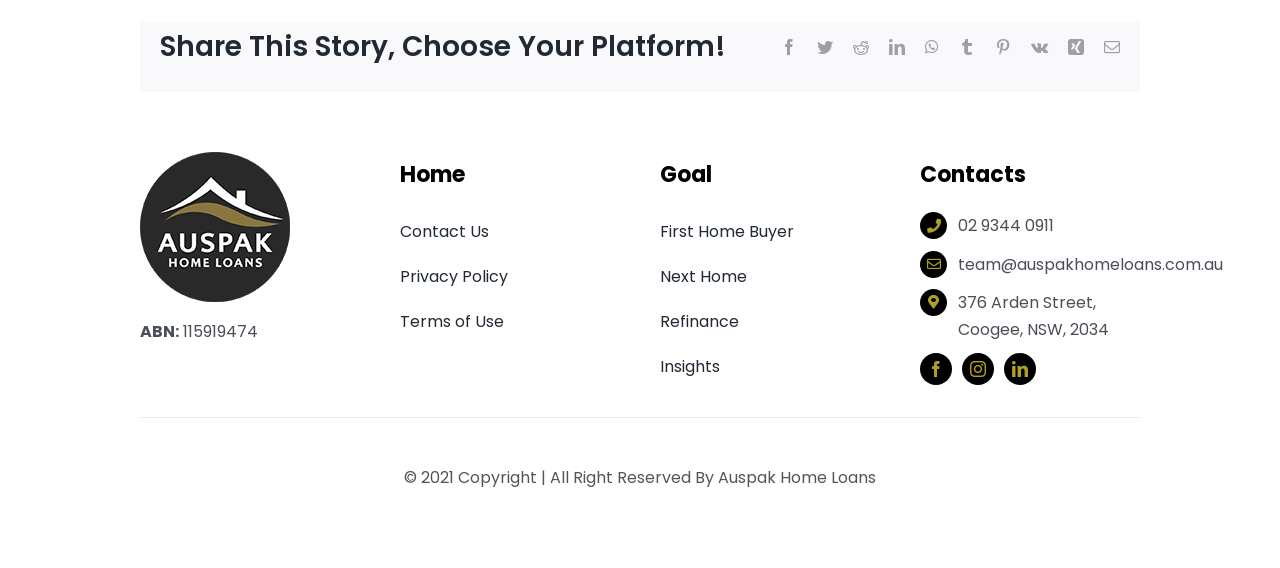Could you find the bounding box coordinates of the clickable area to complete this instruction: "Contact Us"?

[0.312, 0.388, 0.382, 0.428]